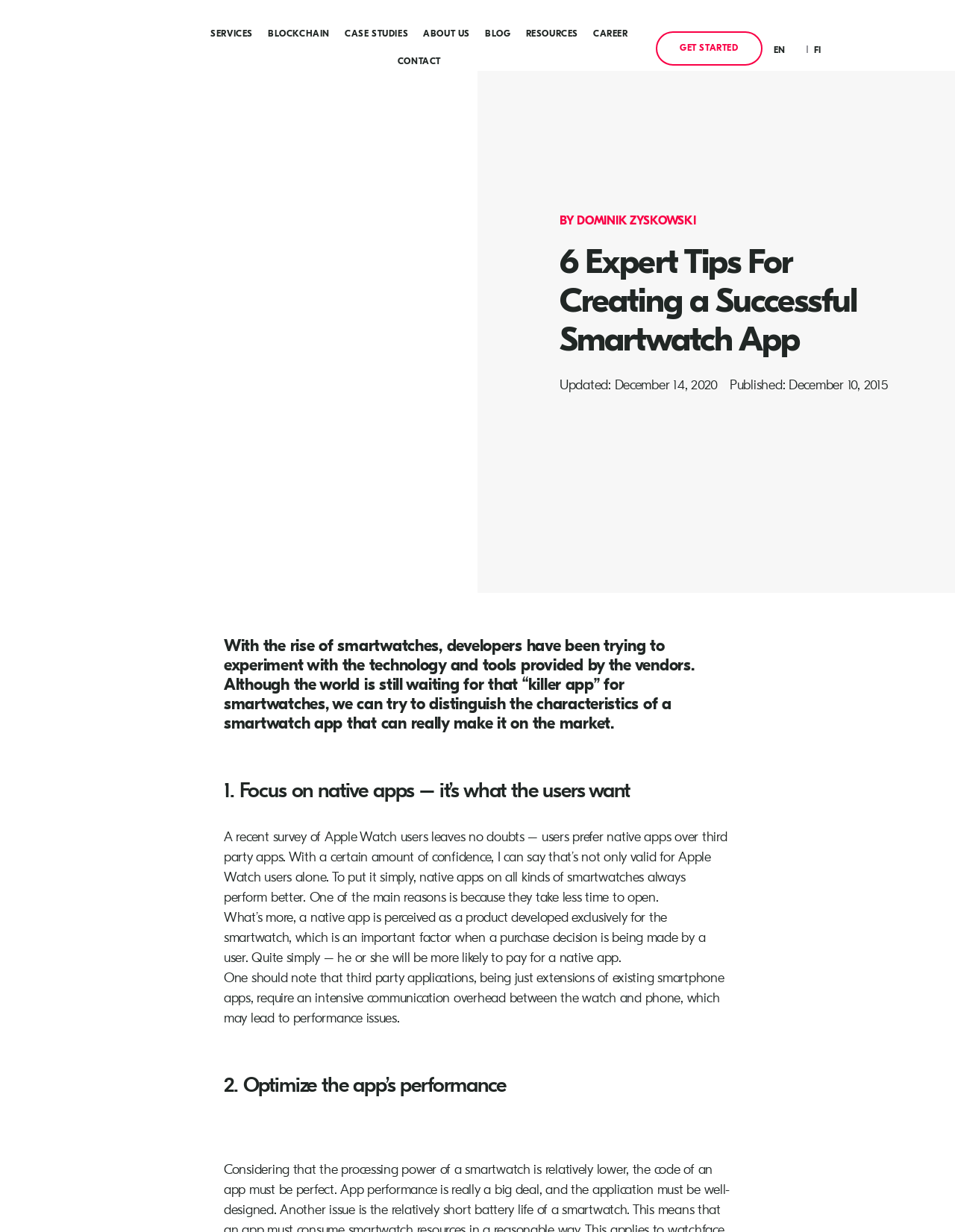Craft a detailed narrative of the webpage's structure and content.

This webpage is about creating a successful smartwatch app, with a focus on six expert tips. At the top, there is a navigation menu with seven links: SERVICES, BLOCKCHAIN, CASE STUDIES, ABOUT US, BLOG, RESOURCES, and CAREER. To the right of the navigation menu, there is a button labeled "GET STARTED". Below the navigation menu, there are two links for language selection: EN English and FI Finnish, each accompanied by a small flag icon.

The main content of the webpage is divided into sections, each with a heading and a block of text. The first section is an introduction, which discusses the rise of smartwatches and the need for a "killer app". The introduction is accompanied by a large image that spans half of the page.

The first tip, "Focus on native apps – it’s what the users want", is presented below the introduction. This section has three paragraphs of text, which discuss the benefits of native apps over third-party apps. The second tip, "Optimize the app’s performance", is presented below the first tip, with a small figure or image accompanying the text.

At the top of the page, there is a link to the author of the article, Dominik Zyskowski, and a heading that repeats the title of the article. Below the heading, there are three lines of text that provide information about the article, including the date it was updated and published.